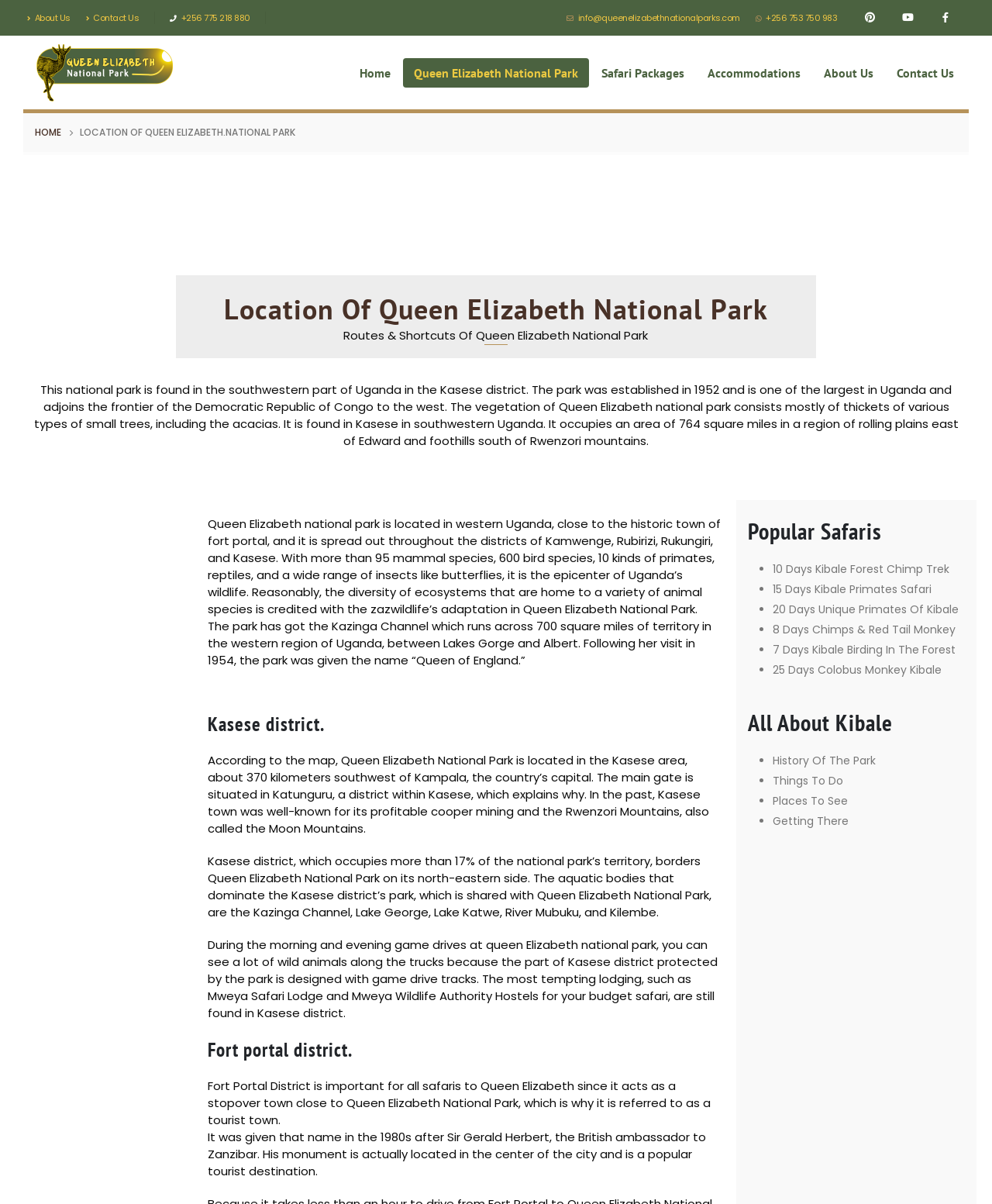Describe the webpage in detail, including text, images, and layout.

This webpage is about Queen Elizabeth National Park, a national park located in southwestern Uganda. At the top of the page, there are several links to different sections of the website, including "About Us", "Contact Us", and "Safari Packages". Below these links, there is a large heading that reads "LOCATION OF QUEEN ELIZABETH.NATIONAL PARK". 

Underneath this heading, there is a section of text that provides information about the park's location, including its proximity to the historic town of Fort Portal and its spread across several districts in western Uganda. The text also describes the park's diverse ecosystems and its rich wildlife, including over 95 mammal species, 600 bird species, and 10 kinds of primates.

To the left of this text, there is an image of the park, and above it, there are several links to different pages on the website, including "Home", "Queen Elizabeth National Park", "Safari Packages", and "Accommodations". 

Further down the page, there are several sections of text that provide more detailed information about the park's location, including its proximity to the Kasese district and the Fort Portal district. There are also several headings that break up the text, including "Kasese district", "Fort portal district", and "Popular Safaris". 

Under the "Popular Safaris" heading, there is a list of different safari options, including "10 Days Kibale Forest Chimp Trek" and "25 Days Colobus Monkey Kibale". Each of these options is accompanied by a bullet point and a brief description. 

Finally, at the bottom of the page, there is another section of text that provides more information about Kibale, including its history, things to do, places to see, and how to get there. This section is broken up into several bullet points, each with a brief description.